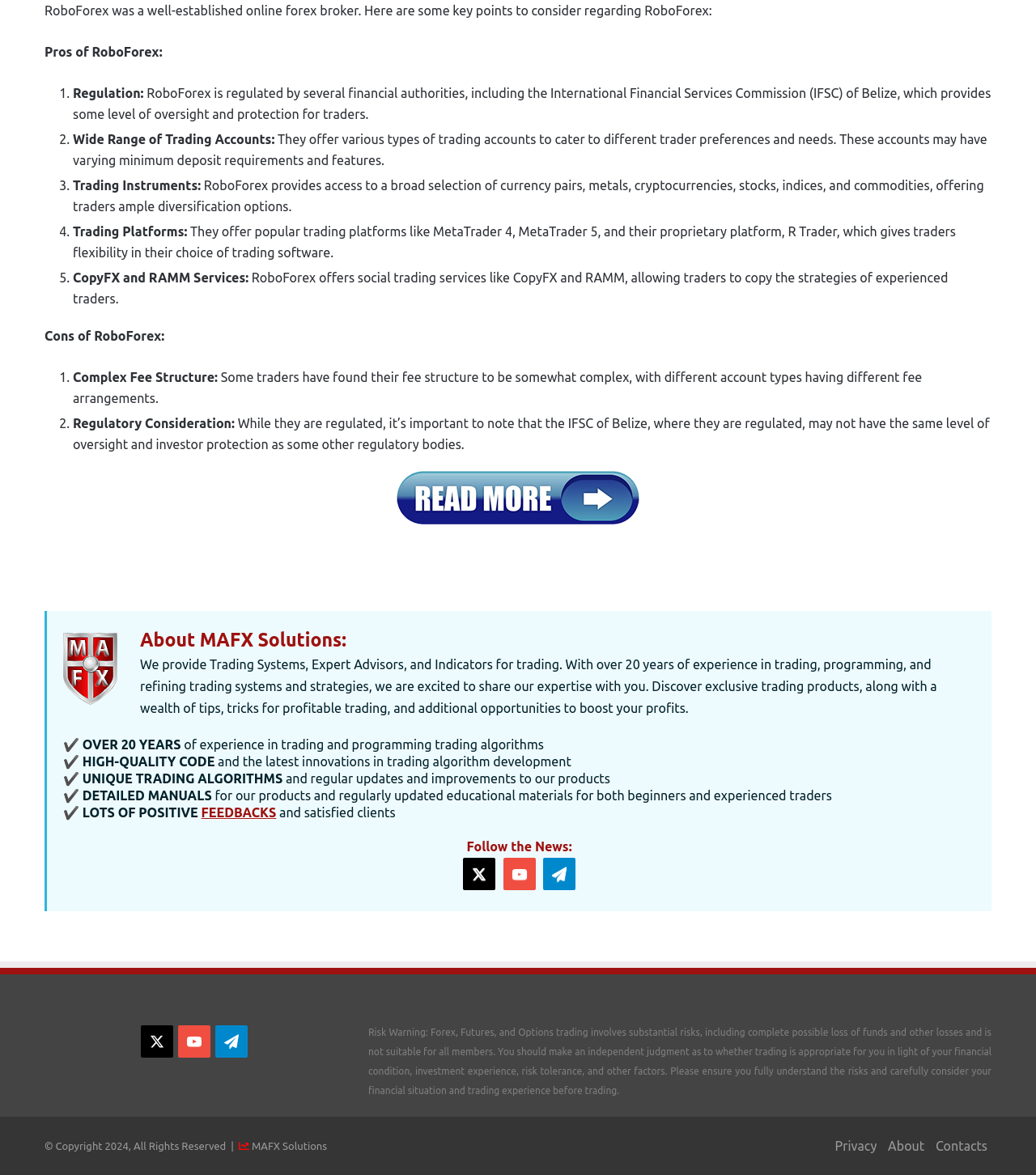How many types of trading accounts does RoboForex offer?
Please provide a comprehensive and detailed answer to the question.

According to the webpage, RoboForex offers various types of trading accounts to cater to different trader preferences and needs, with varying minimum deposit requirements and features.